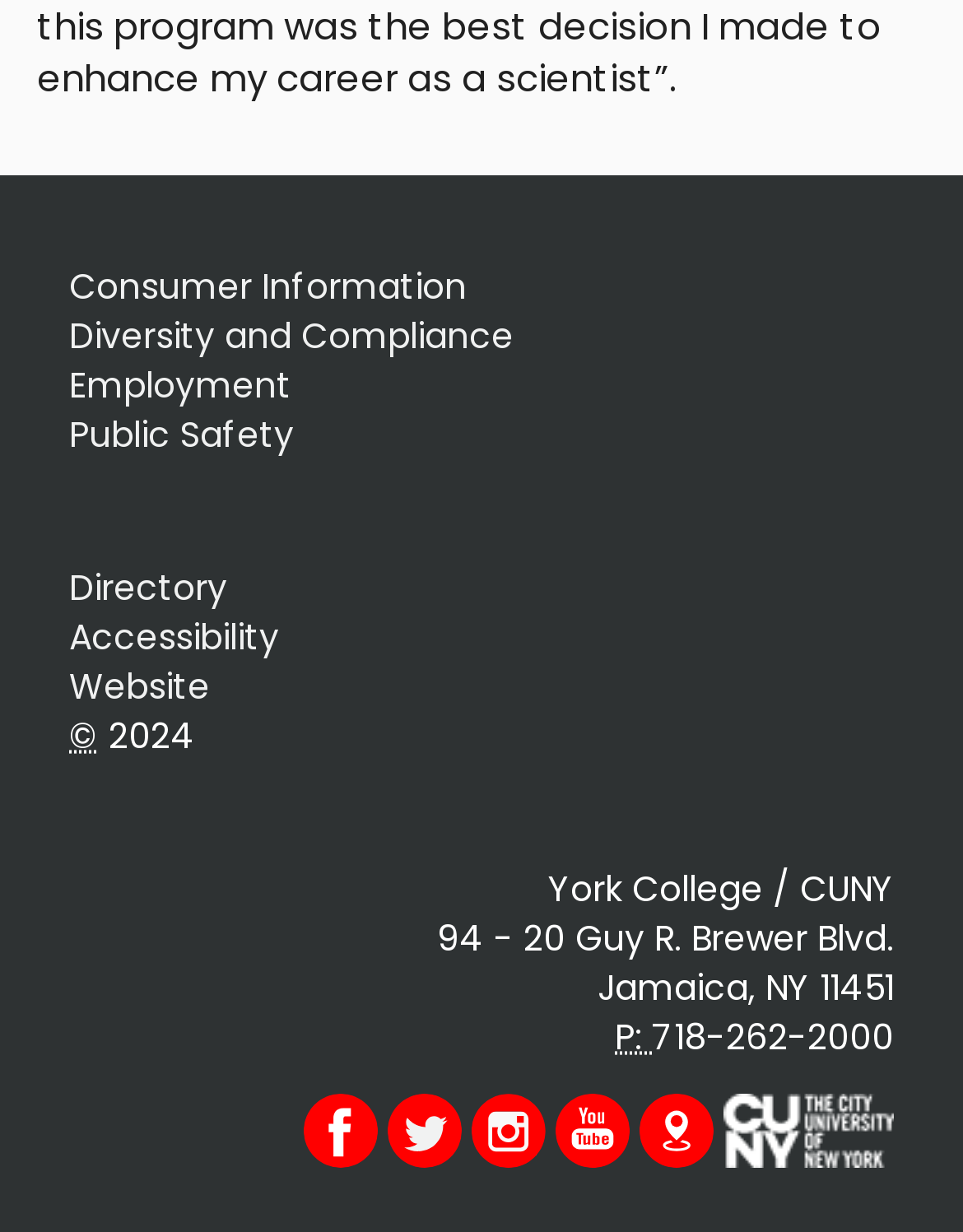Predict the bounding box coordinates of the area that should be clicked to accomplish the following instruction: "Go to the Accessibility page". The bounding box coordinates should consist of four float numbers between 0 and 1, i.e., [left, top, right, bottom].

[0.072, 0.496, 0.29, 0.536]